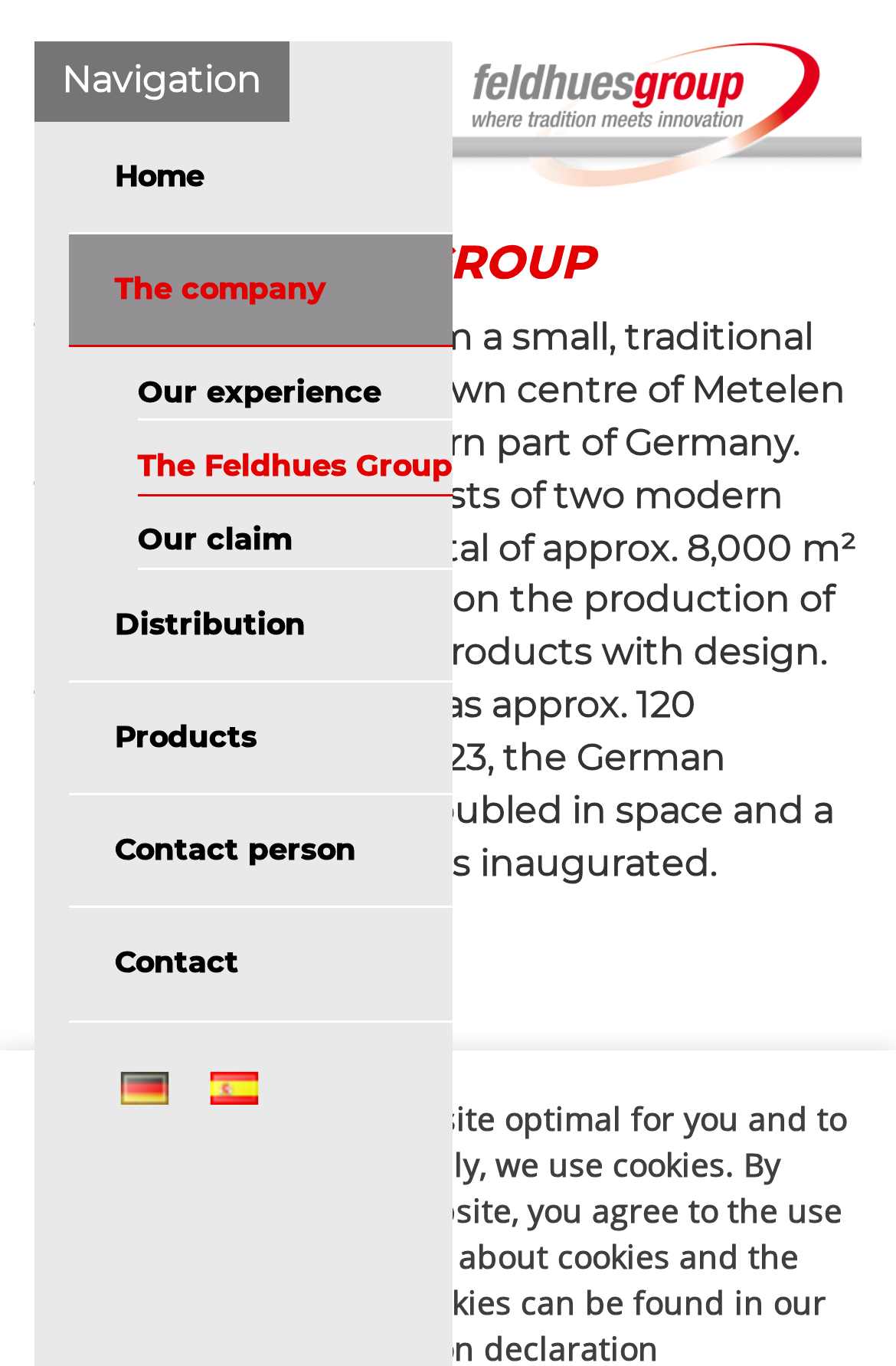Identify the bounding box coordinates for the element you need to click to achieve the following task: "Click on the Oracle ACE program link". The coordinates must be four float values ranging from 0 to 1, formatted as [left, top, right, bottom].

None